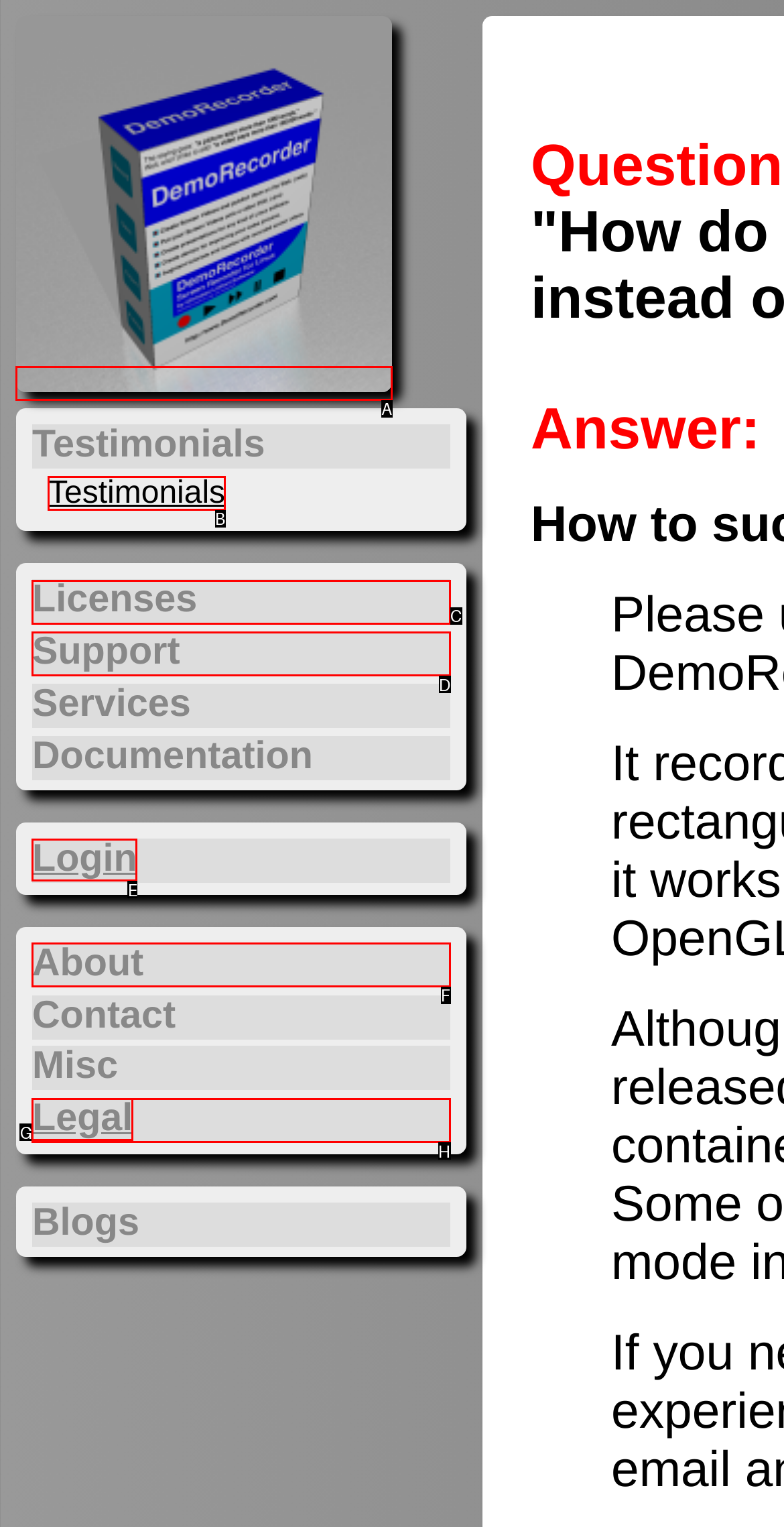Find the option that matches this description: alt="DemoRecorder Box"
Provide the matching option's letter directly.

A